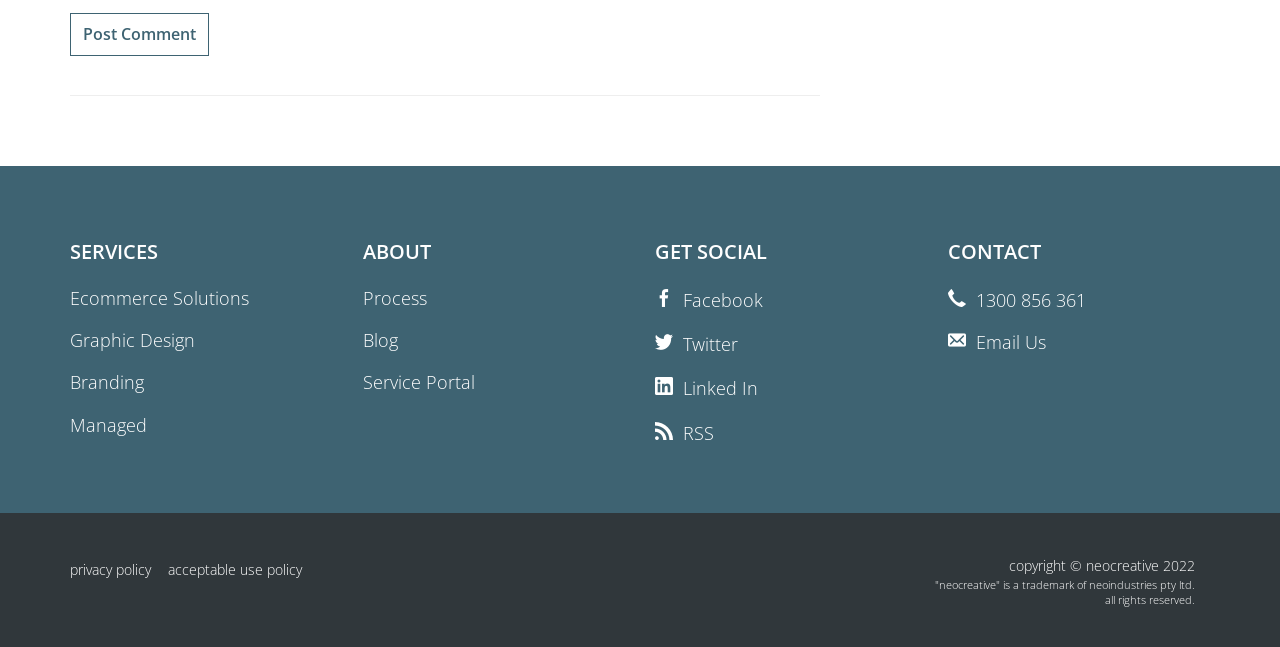Please locate the UI element described by "Process" and provide its bounding box coordinates.

[0.283, 0.429, 0.488, 0.491]